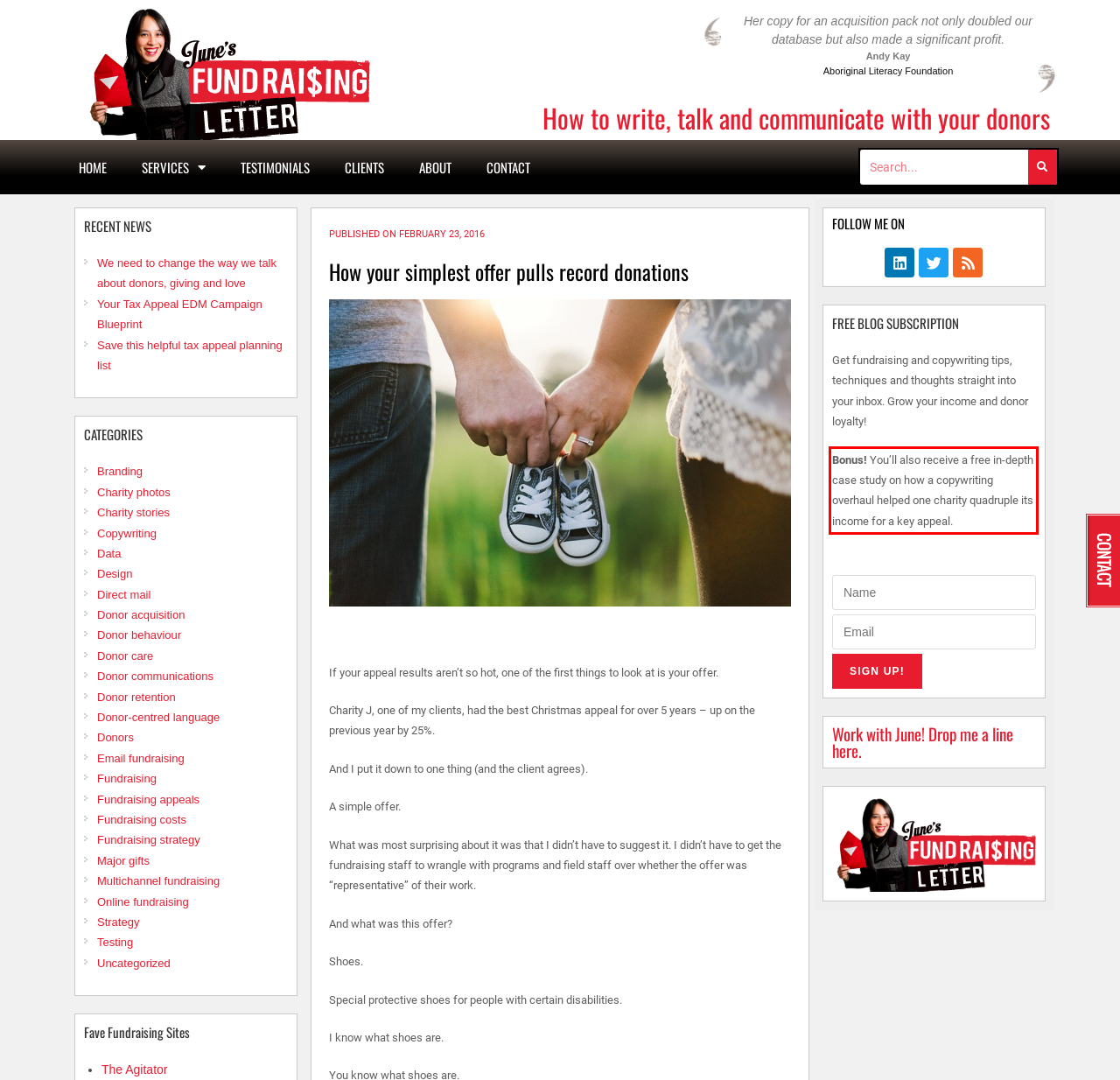Given a webpage screenshot, identify the text inside the red bounding box using OCR and extract it.

Bonus! You’ll also receive a free in-depth case study on how a copywriting overhaul helped one charity quadruple its income for a key appeal.